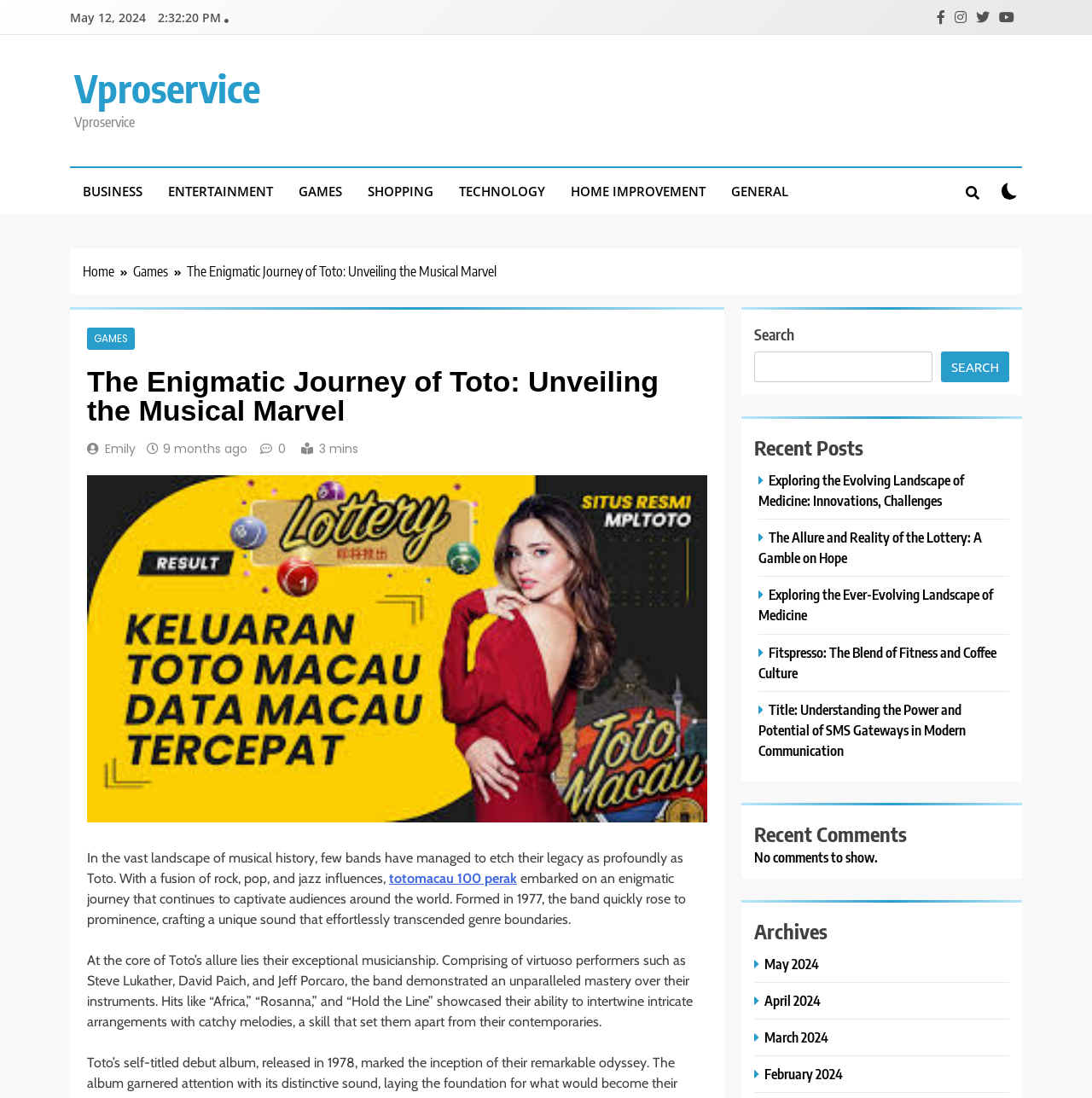Determine the bounding box coordinates of the clickable element necessary to fulfill the instruction: "Search for something". Provide the coordinates as four float numbers within the 0 to 1 range, i.e., [left, top, right, bottom].

[0.691, 0.32, 0.854, 0.348]